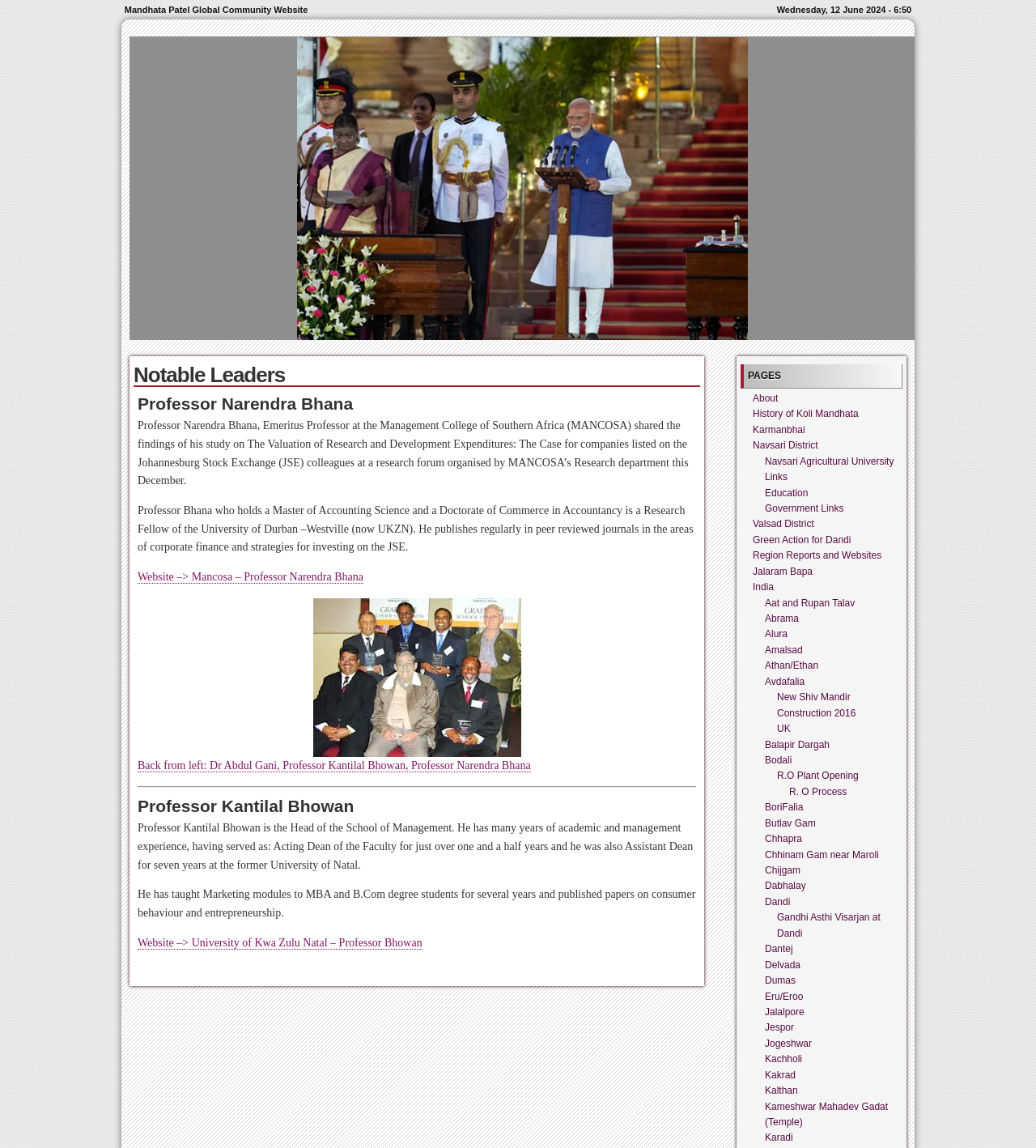Find the bounding box coordinates for the HTML element described in this sentence: "Jalaram Bapa". Provide the coordinates as four float numbers between 0 and 1, in the format [left, top, right, bottom].

[0.727, 0.493, 0.784, 0.503]